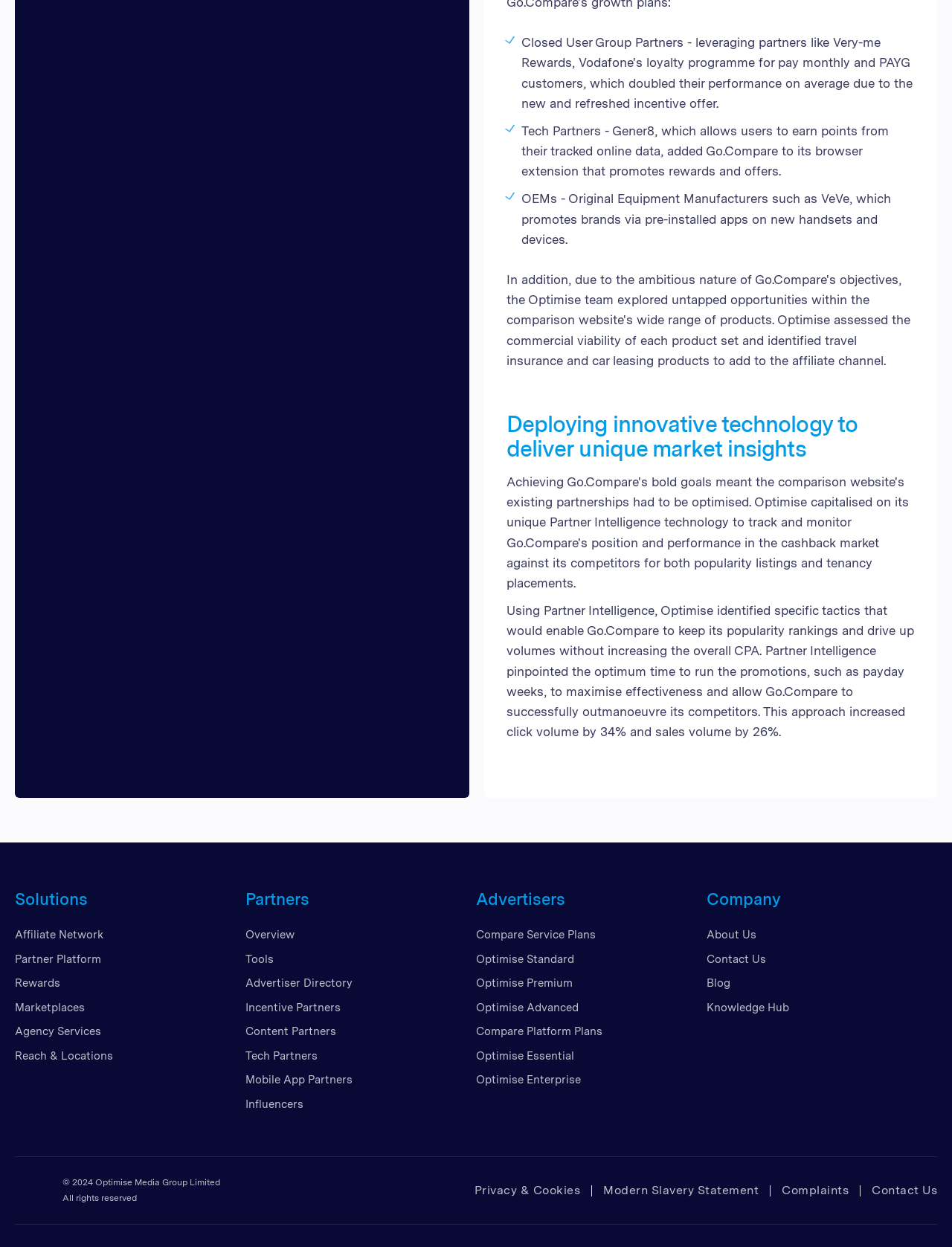What social media platforms are linked on the webpage?
Answer the question with a detailed and thorough explanation.

The answer can be found by examining the links at the bottom of the webpage, which reveal icons and links to Facebook, Twitter, Linkedin, and YouTube.